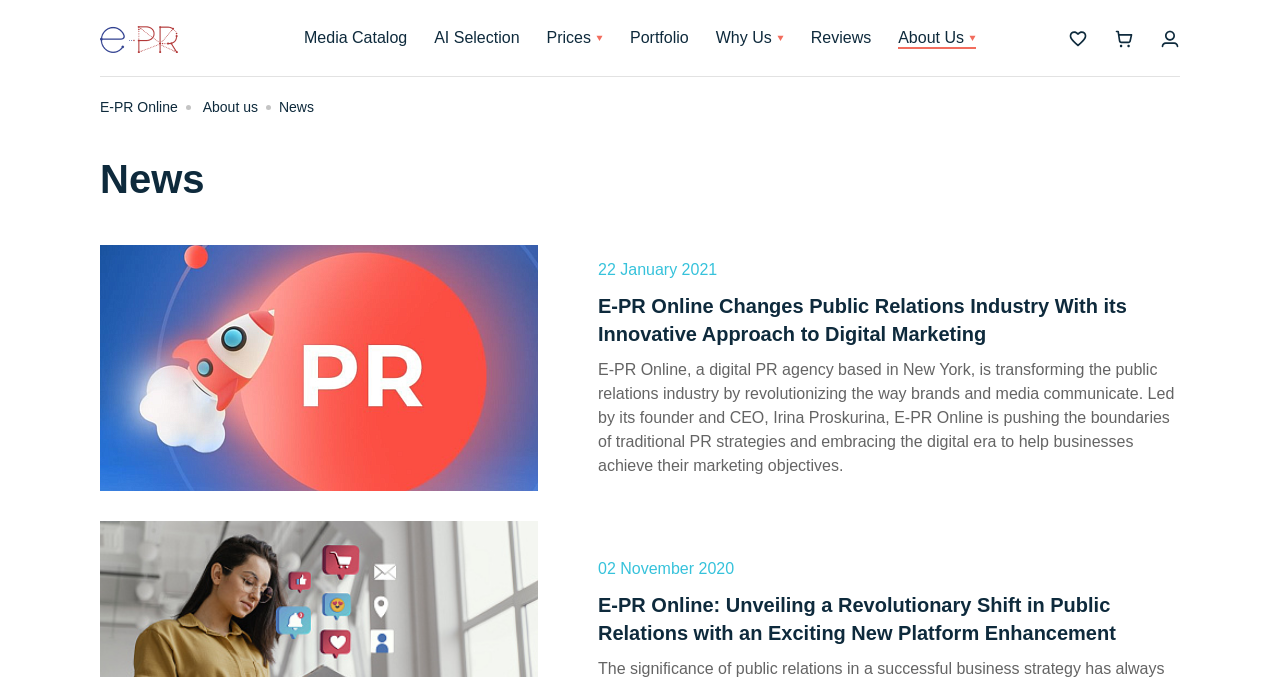Provide the bounding box coordinates of the UI element that matches the description: "Reviews".

[0.633, 0.043, 0.681, 0.068]